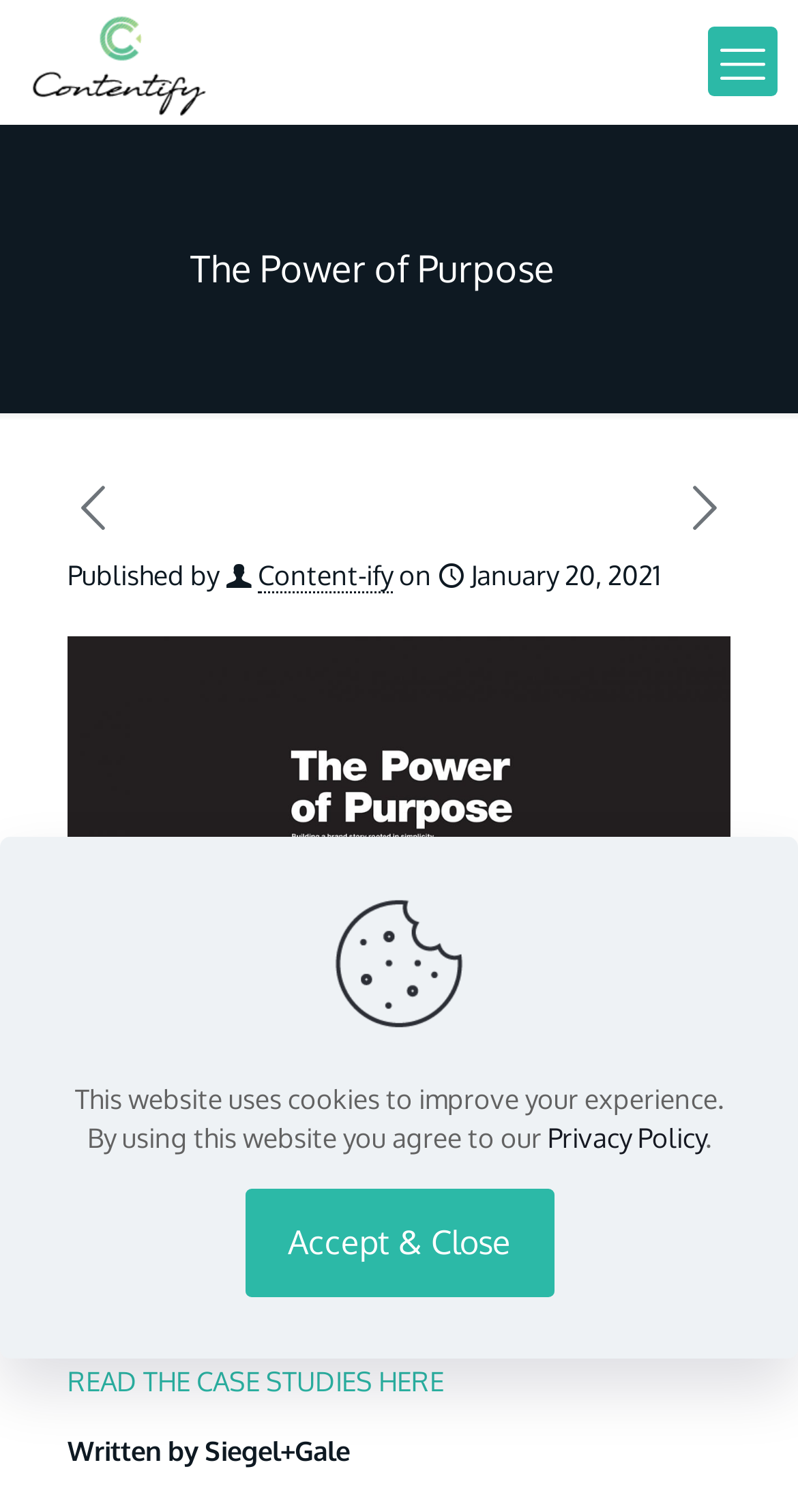Find the bounding box coordinates for the area that must be clicked to perform this action: "go to previous post".

[0.085, 0.314, 0.149, 0.355]